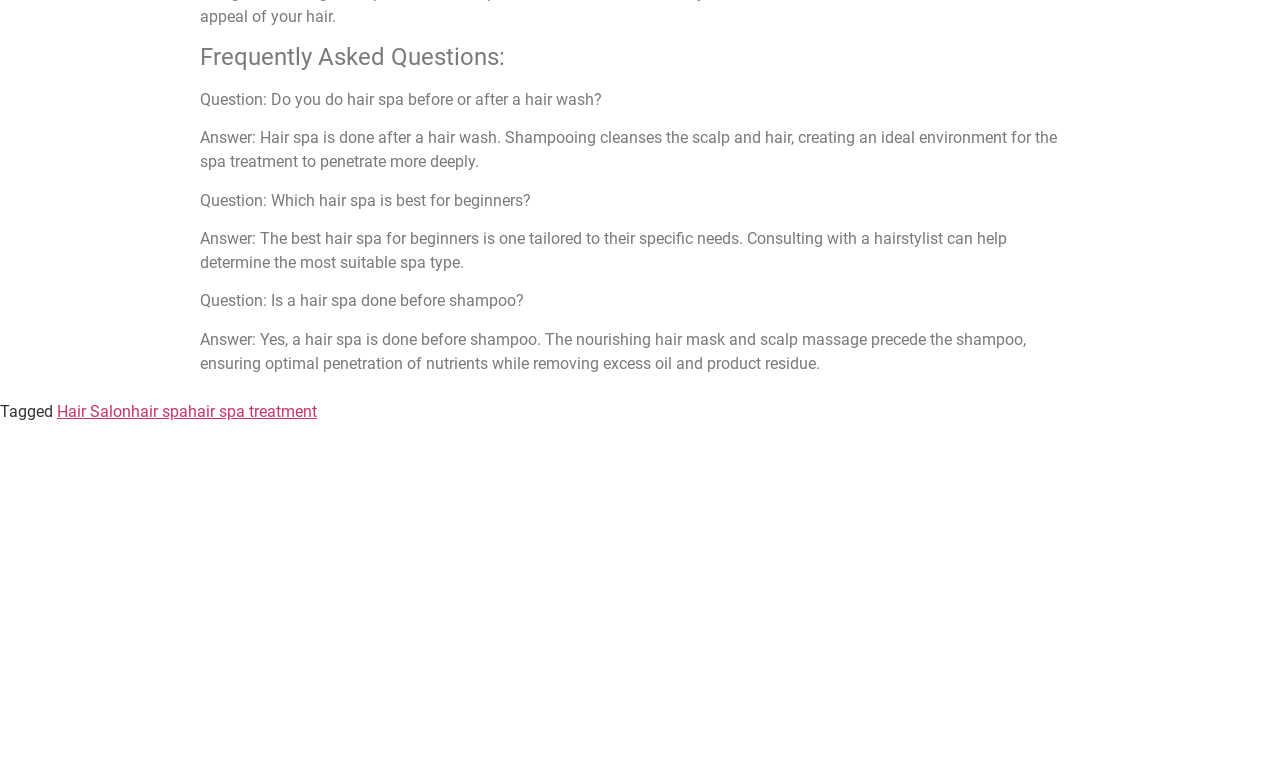Answer briefly with one word or phrase:
What is the first question in the FAQ section?

Do you do hair spa before or after a hair wash?